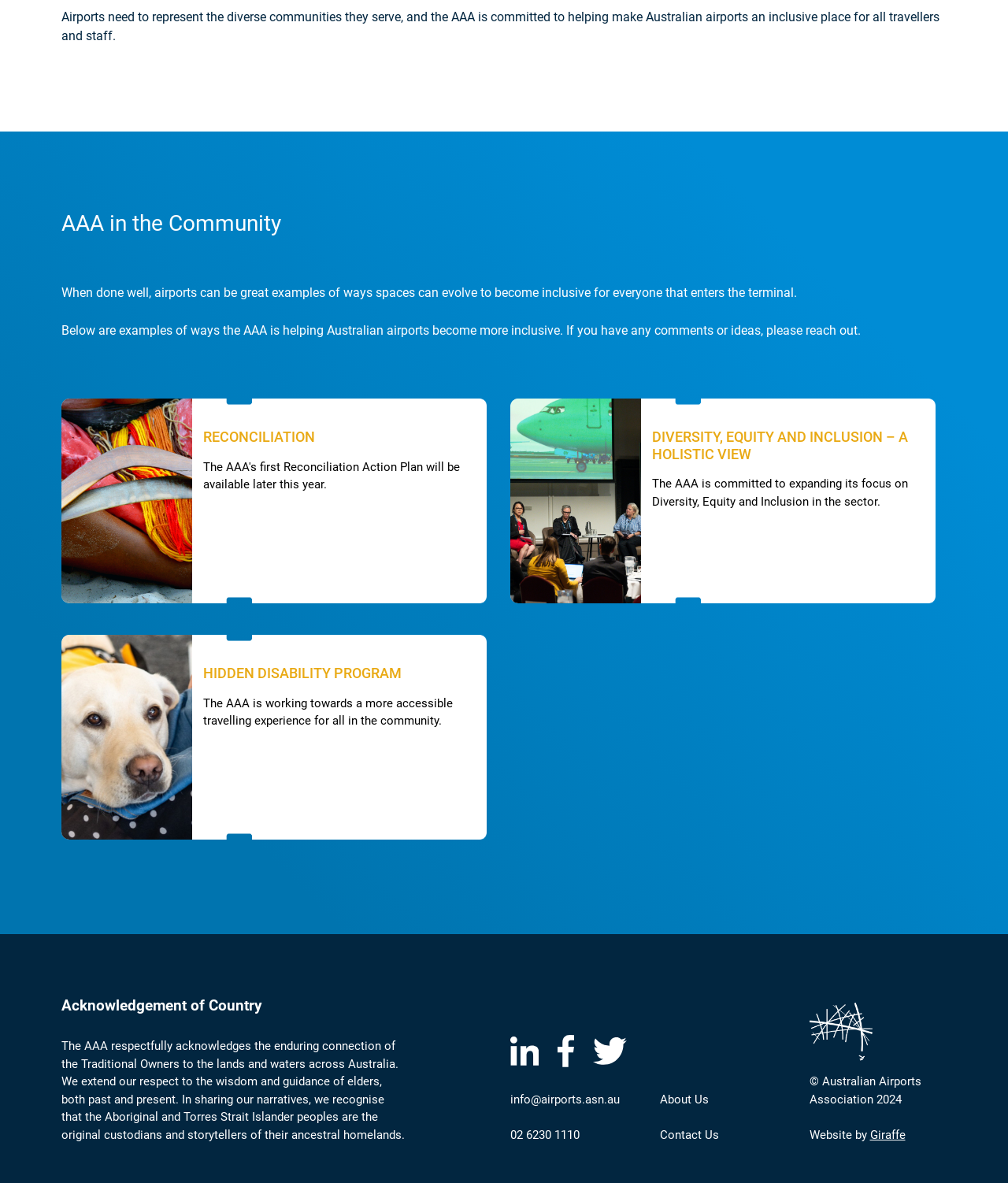Please find the bounding box coordinates (top-left x, top-left y, bottom-right x, bottom-right y) in the screenshot for the UI element described as follows: About Us

[0.654, 0.923, 0.703, 0.935]